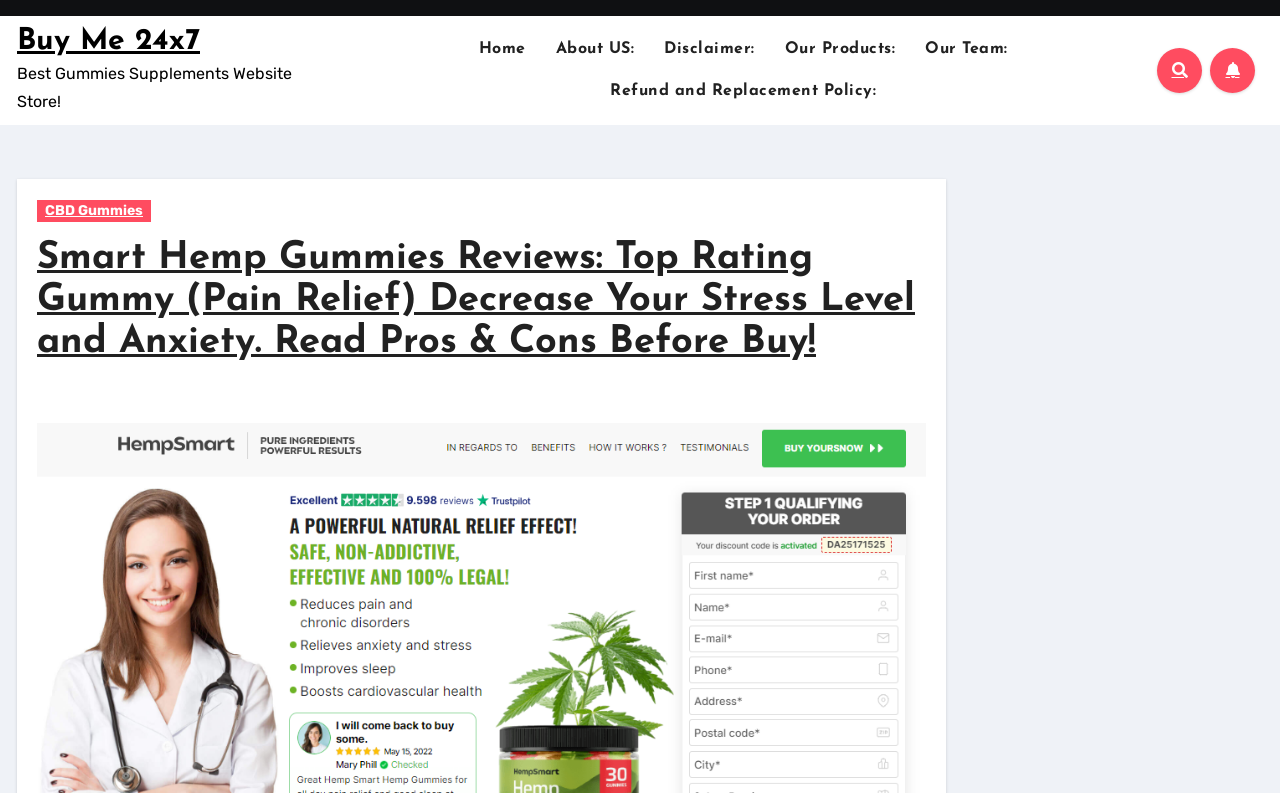How many navigation links are present in the top menu?
Using the image as a reference, give a one-word or short phrase answer.

6